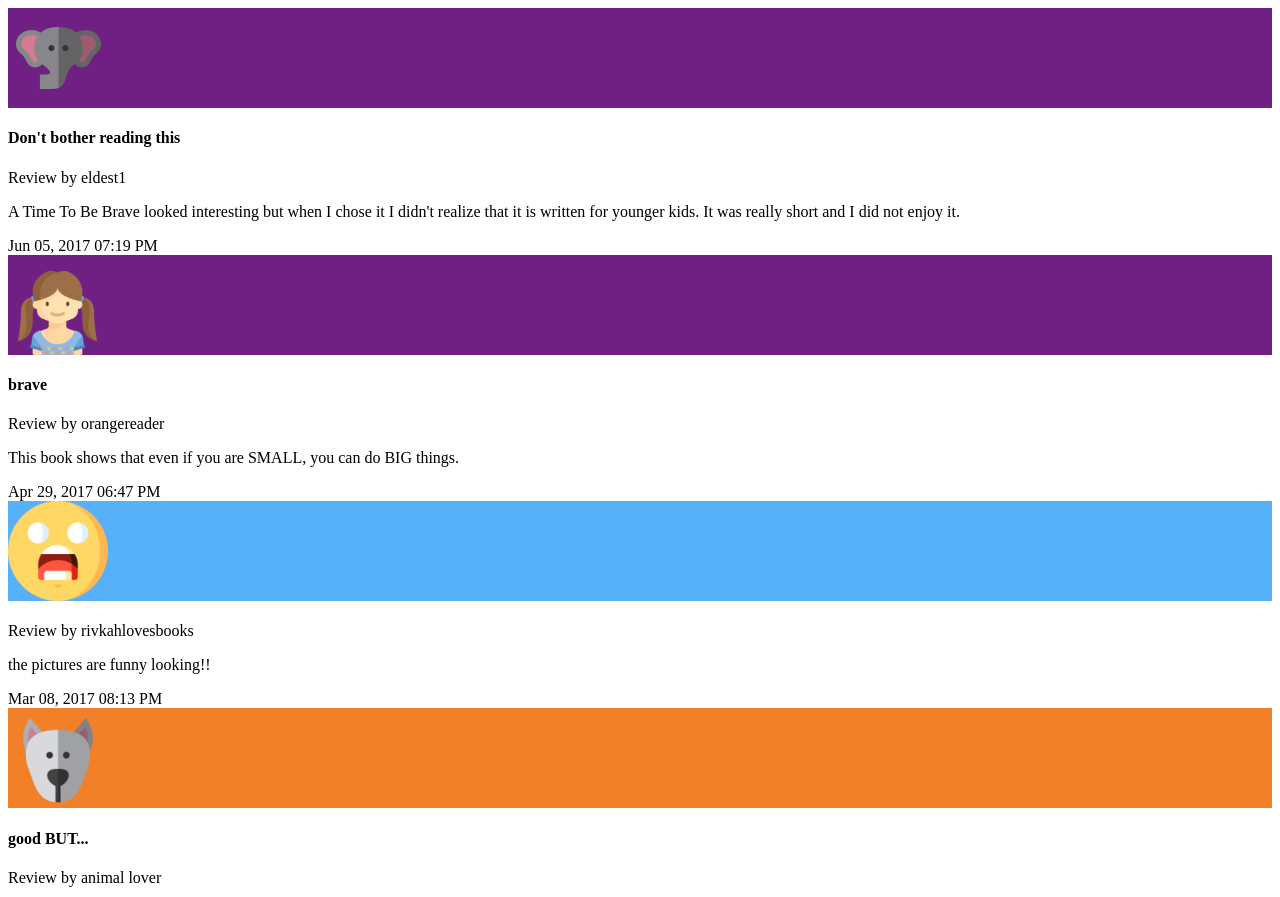Offer a meticulous description of the webpage's structure and content.

This webpage appears to be a collection of book reviews written by children. At the top left of the page, there is a small "kid avatar" image. Below the image, there is a heading that reads "Don't bother reading this". 

To the right of the heading, there is a review by "eldest1" dated June 5, 2017, accompanied by another "kid avatar" image. Below this review, there is a heading that reads "brave". 

Following the "brave" heading, there is a review by "orangereader" with a "kid avatar" image above it. The review is followed by a brief summary of the book, stating that it shows how even small individuals can achieve big things. The review is dated April 29, 2017.

Below this review, there is another review by "rivkahlovesbooks" with a "kid avatar" image above it. The review mentions that the pictures in the book are funny-looking. This review is dated March 8, 2017.

At the bottom of the page, there is a heading that reads "good BUT..." followed by a review by "animal lover". Throughout the page, the reviews and headings are arranged in a vertical column, with the "kid avatar" images accompanying each review.